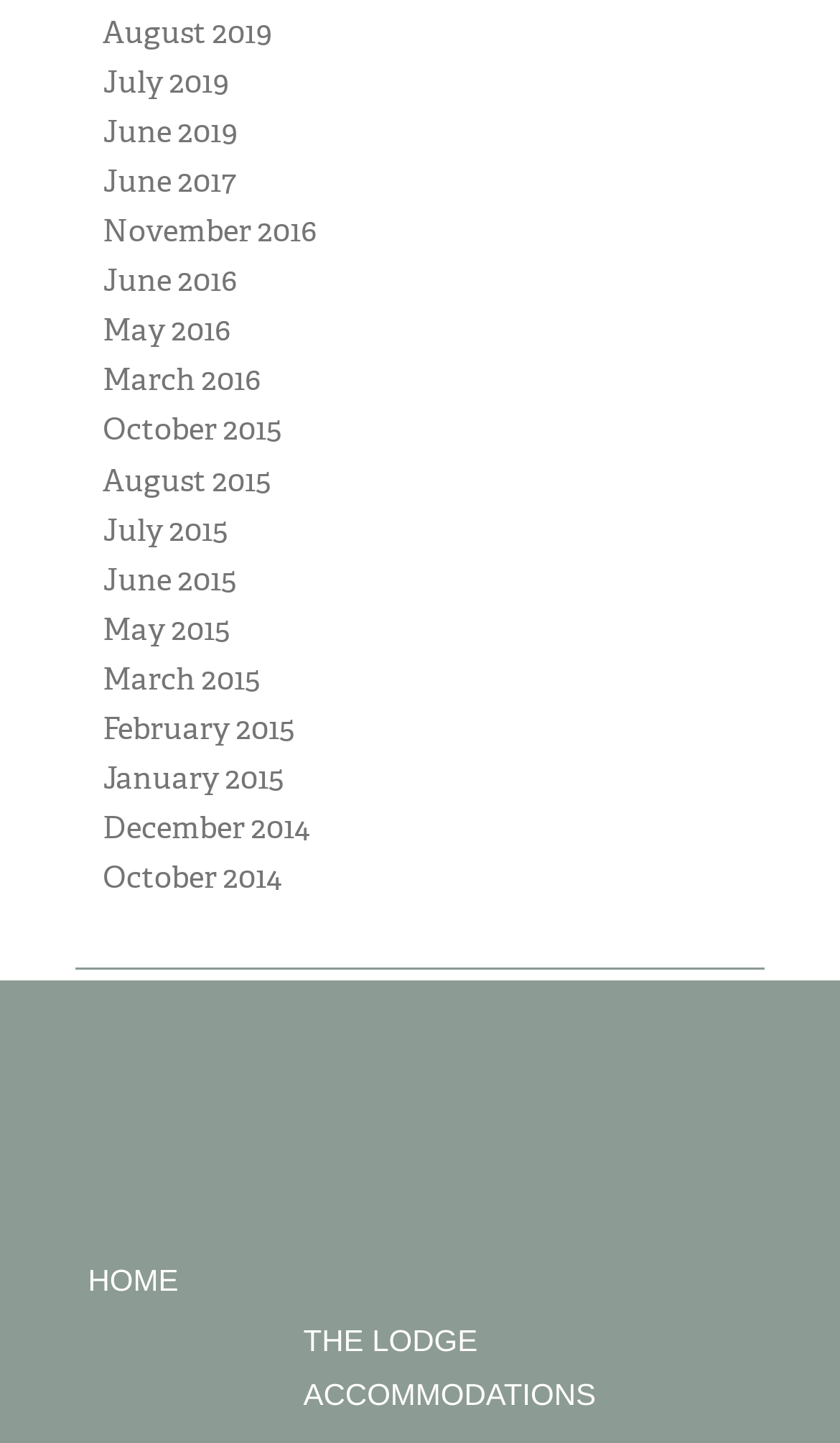What is the name of the lodge? Refer to the image and provide a one-word or short phrase answer.

THE LODGE